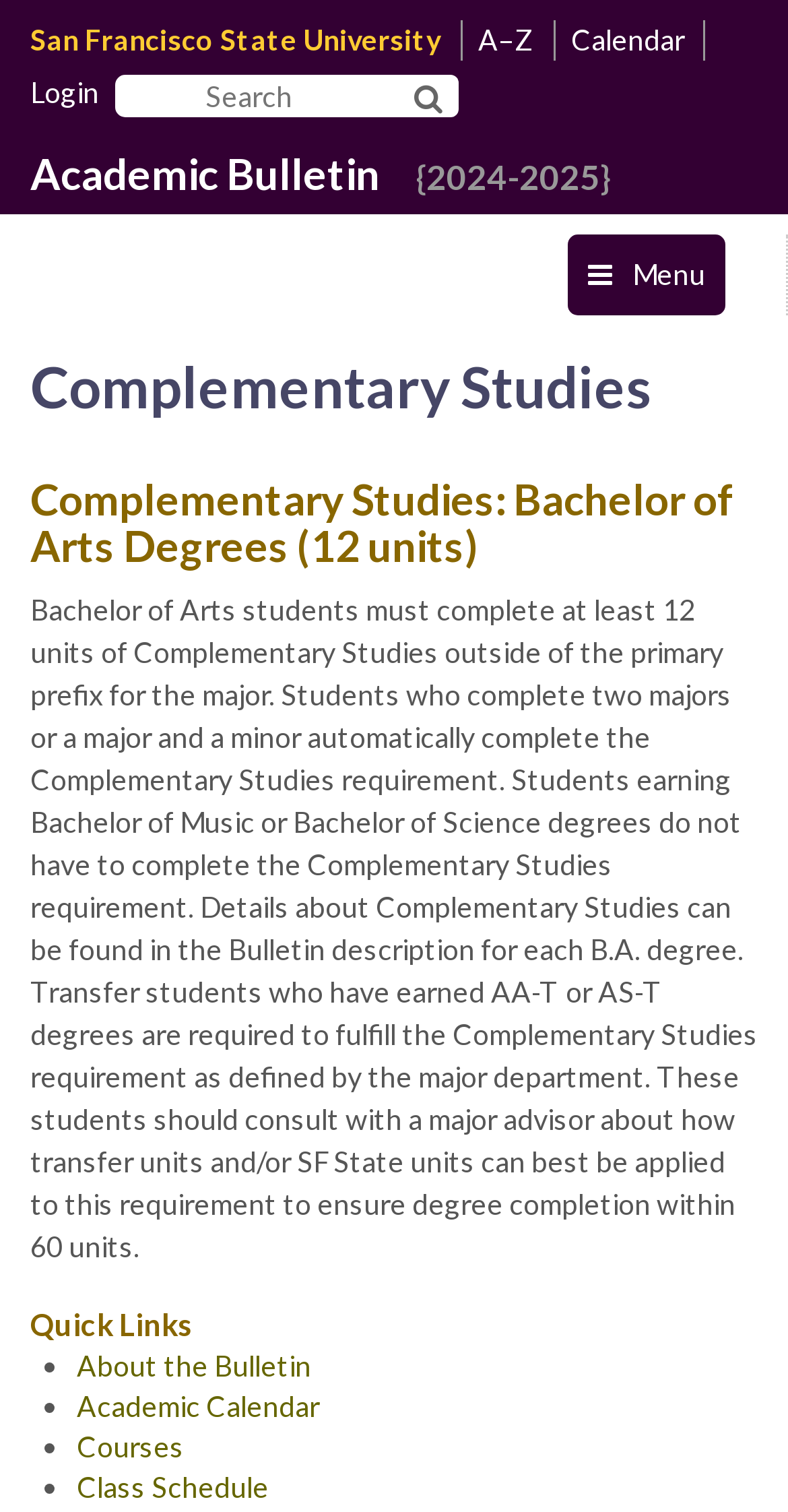Find the bounding box coordinates of the element you need to click on to perform this action: 'Search SF State'. The coordinates should be represented by four float values between 0 and 1, in the format [left, top, right, bottom].

[0.146, 0.049, 0.485, 0.078]